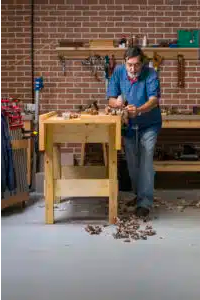Analyze the image and describe all key details you can observe.

In the image, a skilled woodworker is seen planing a piece of wood at a sturdy, wooden workbench in a well-organized workshop. The background features a rustic brick wall adorned with various tools and materials, emphasizing the craftsmanship and dedication to the art of woodworking. Shavings and small wood debris litter the floor, indicating ongoing work and attention to detail. The woodworker, dressed in a blue shirt and jeans, is focused on shaping the wood, embodying a sense of tranquility and purpose that comes from engaging in a creative process. This scene captures not just the act of woodworking, but also the passion and tradition that underlie this craft.